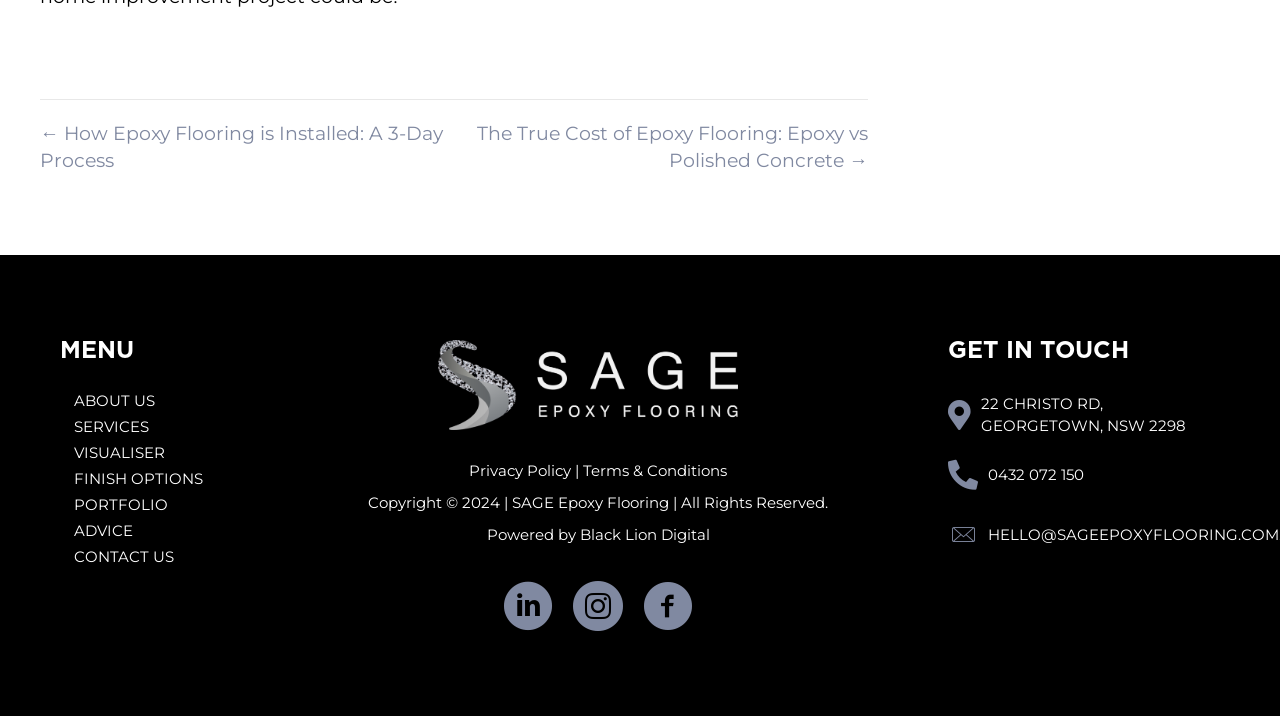Locate the bounding box coordinates of the element you need to click to accomplish the task described by this instruction: "click the link to learn about epoxy flooring installation".

[0.031, 0.167, 0.355, 0.244]